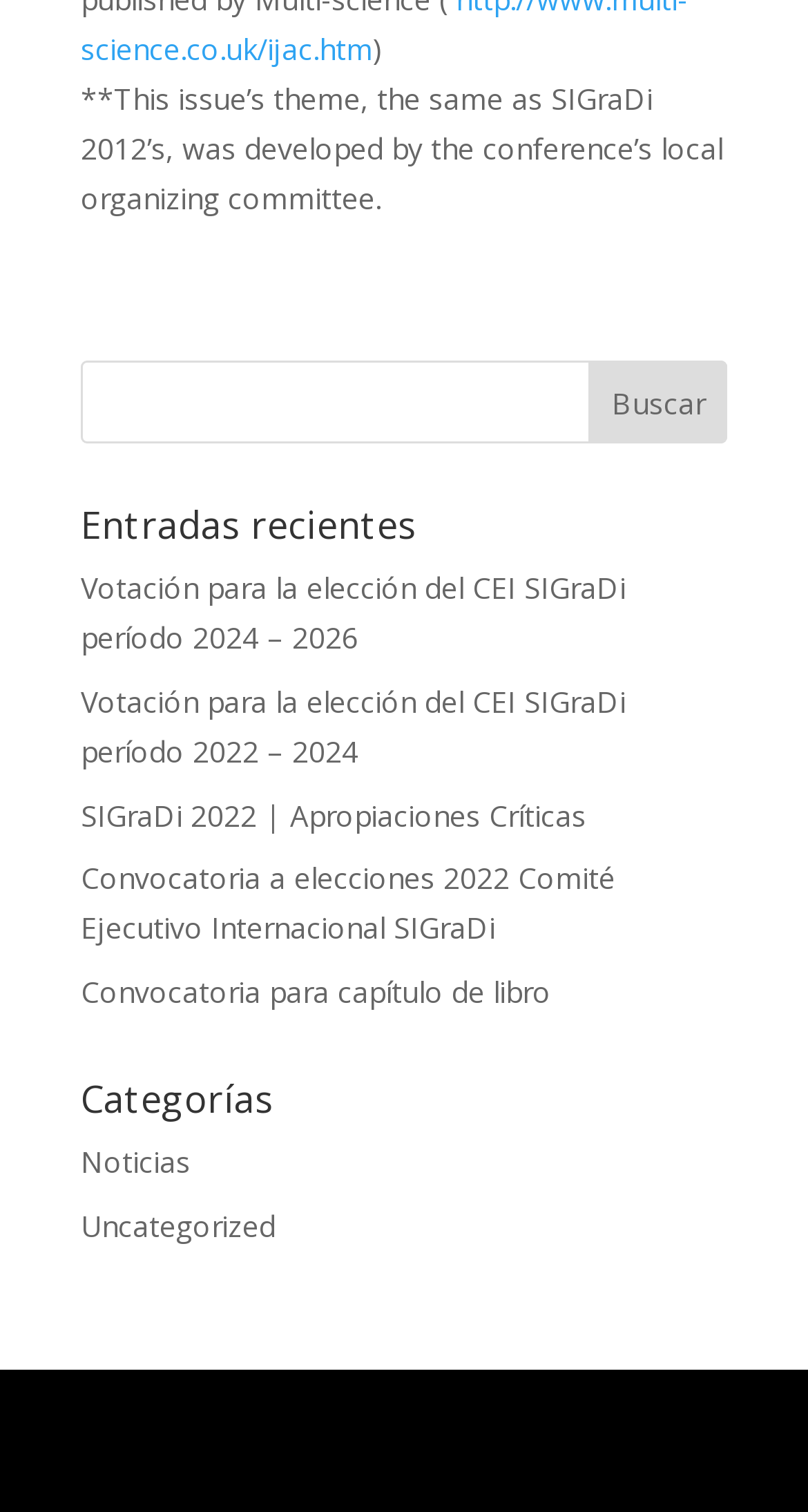Please find and report the bounding box coordinates of the element to click in order to perform the following action: "read Votación para la elección del CEI SIGraDi período 2024 – 2026". The coordinates should be expressed as four float numbers between 0 and 1, in the format [left, top, right, bottom].

[0.1, 0.376, 0.774, 0.435]